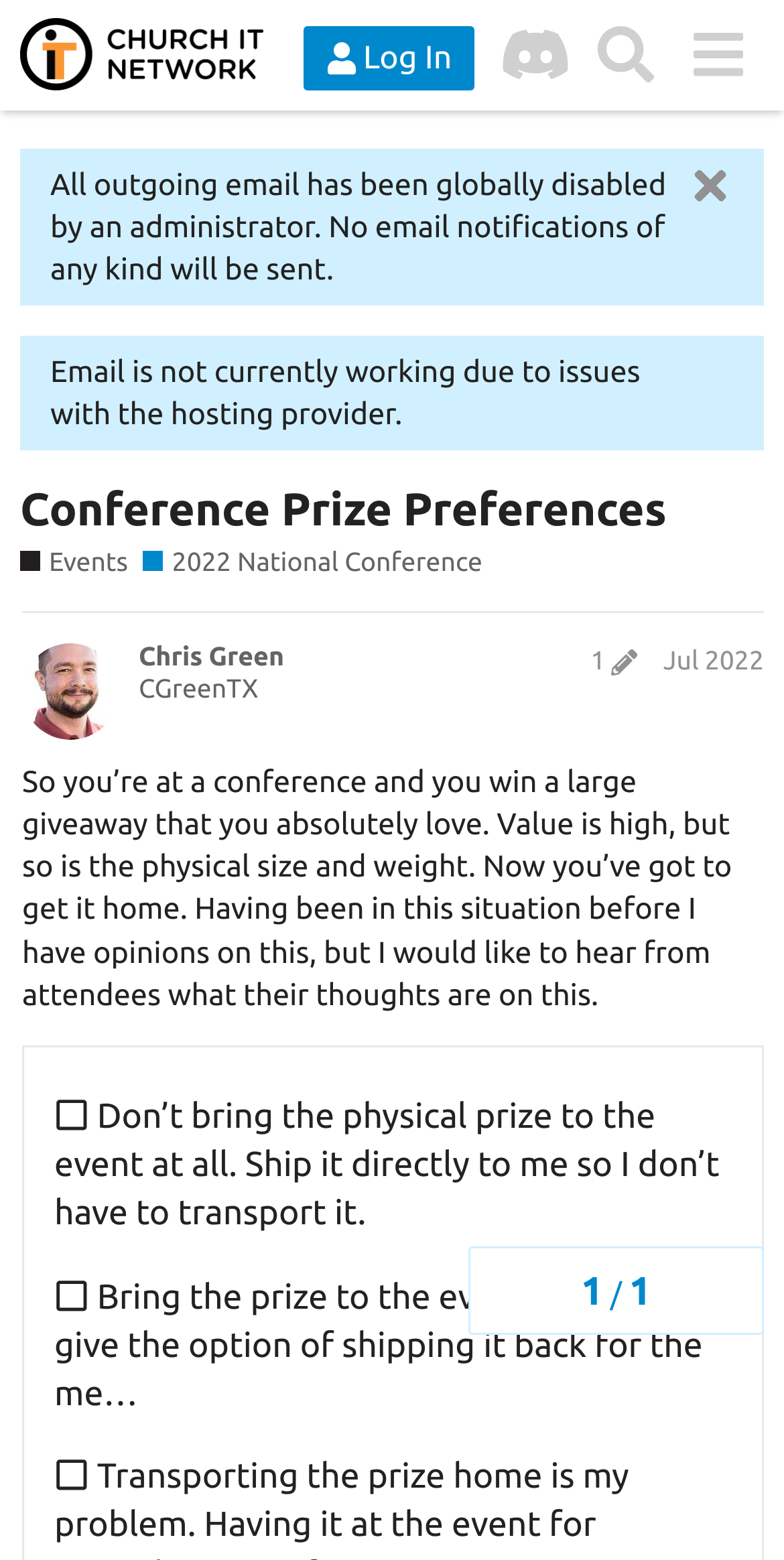Find the UI element described as: "aria-label="menu" title="menu"" and predict its bounding box coordinates. Ensure the coordinates are four float numbers between 0 and 1, [left, top, right, bottom].

[0.857, 0.006, 0.974, 0.065]